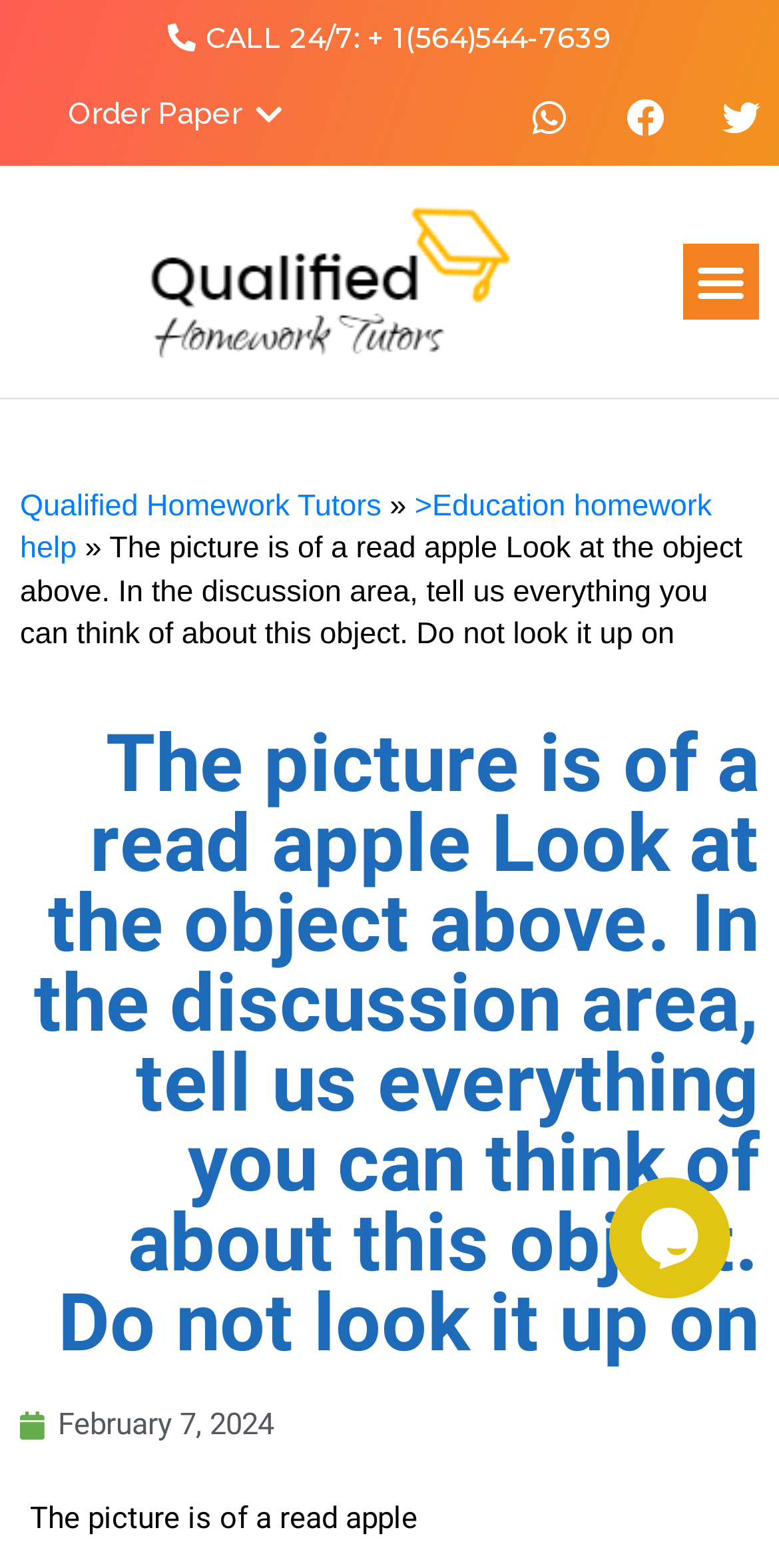Pinpoint the bounding box coordinates of the clickable area necessary to execute the following instruction: "Toggle the menu". The coordinates should be given as four float numbers between 0 and 1, namely [left, top, right, bottom].

[0.877, 0.156, 0.973, 0.204]